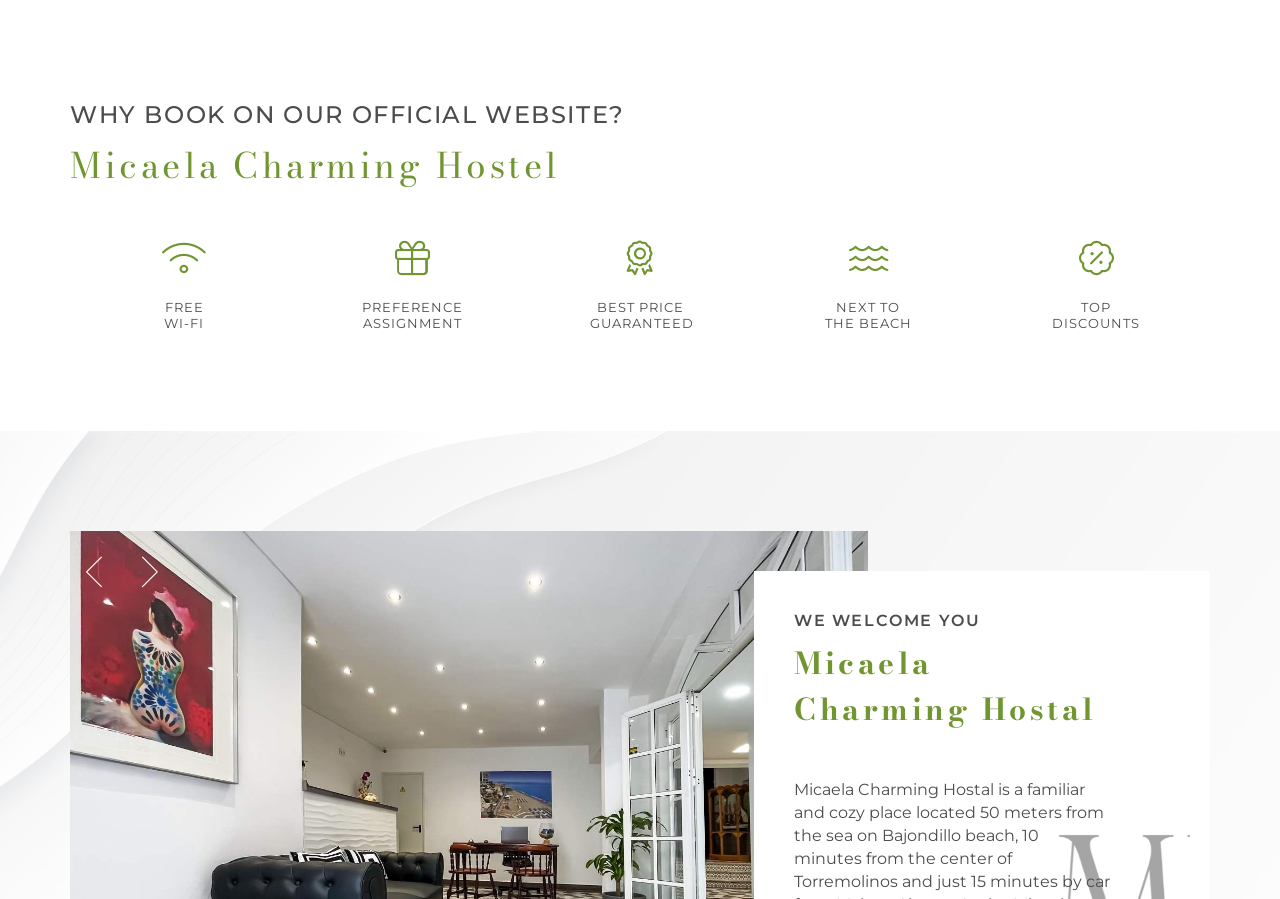Pinpoint the bounding box coordinates for the area that should be clicked to perform the following instruction: "Select 15th".

[0.173, 0.24, 0.207, 0.289]